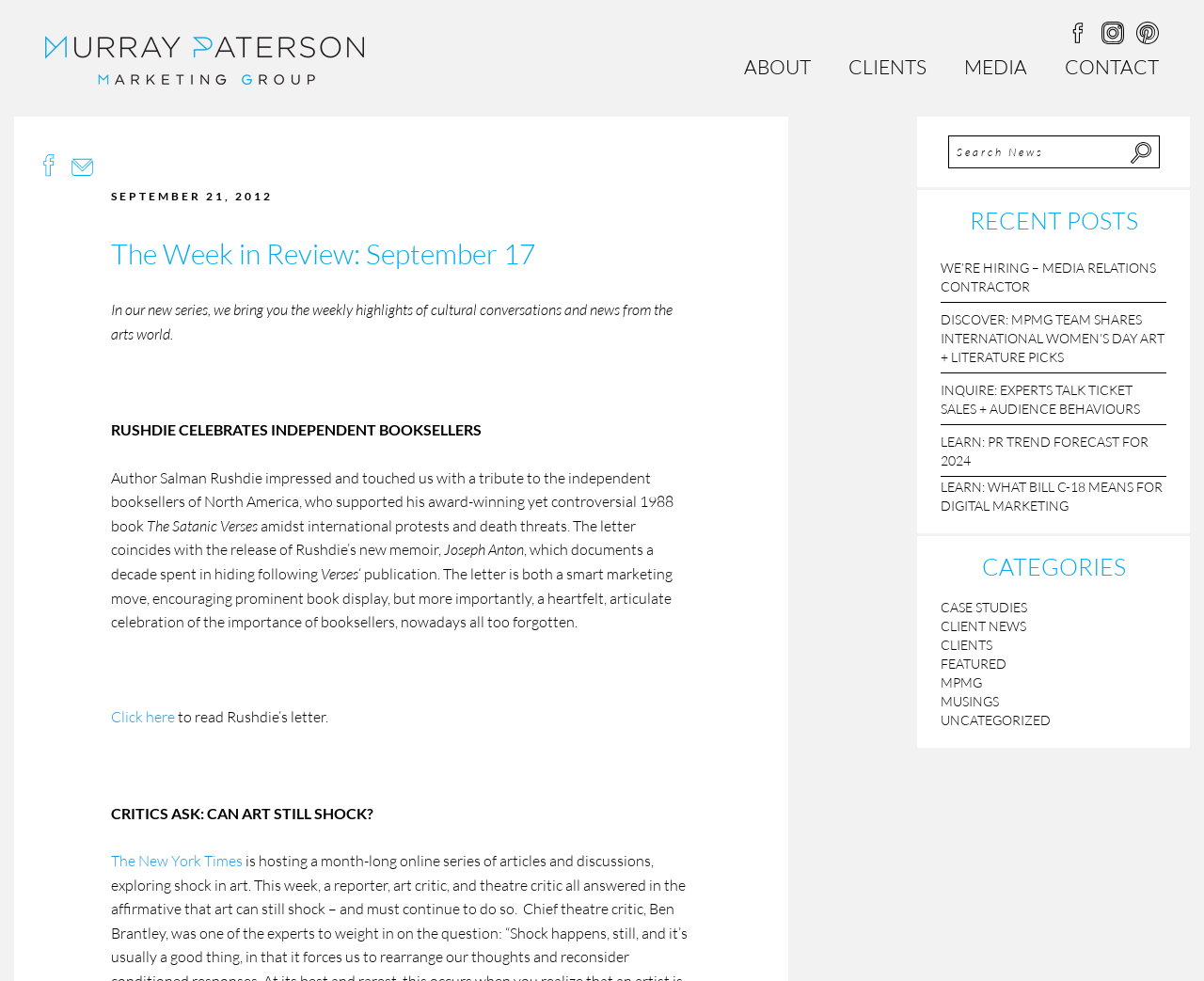Pinpoint the bounding box coordinates of the area that should be clicked to complete the following instruction: "Search for something". The coordinates must be given as four float numbers between 0 and 1, i.e., [left, top, right, bottom].

[0.787, 0.138, 0.963, 0.172]